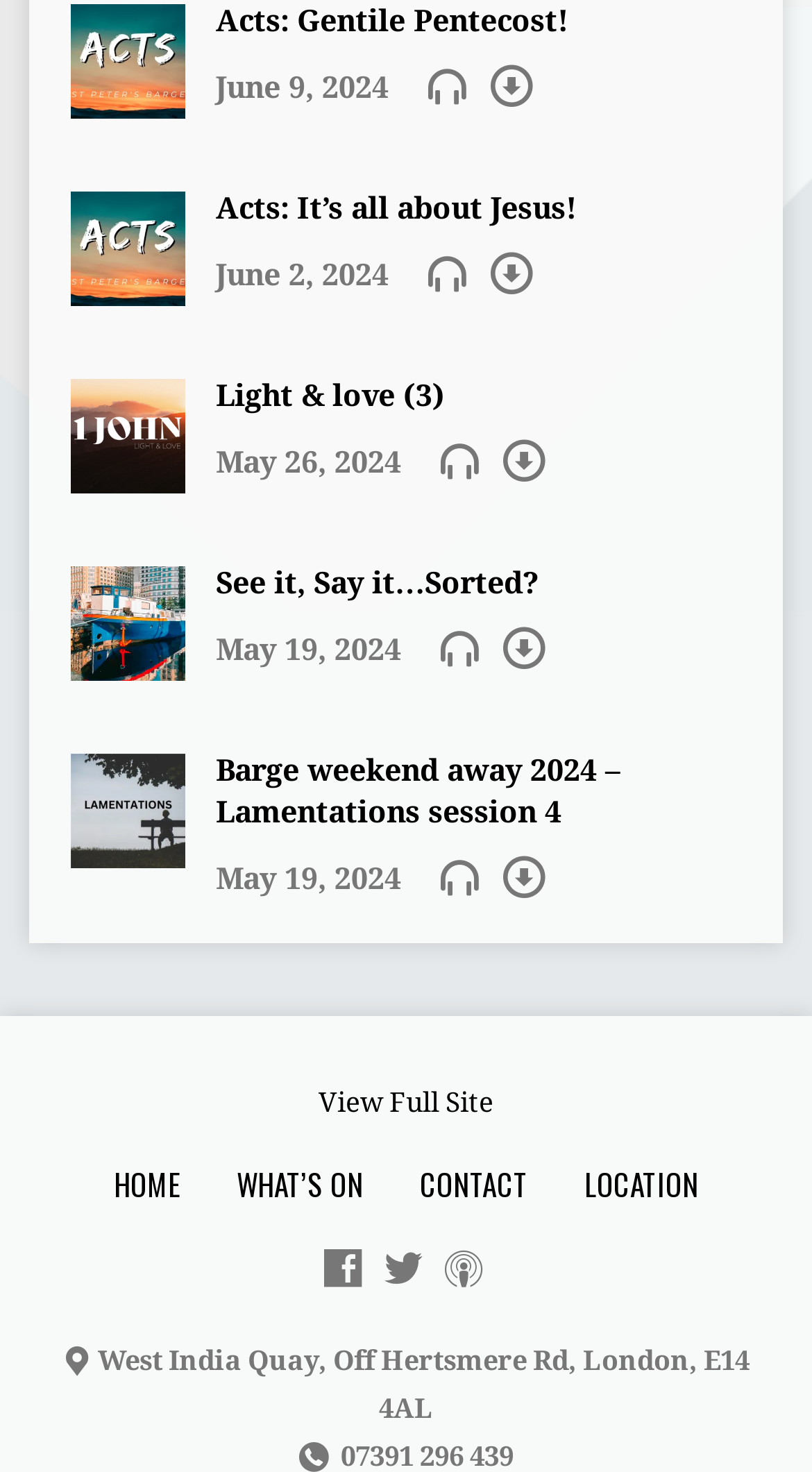What is the purpose of the links with icons '' and ''?
Using the visual information, answer the question in a single word or phrase.

Unknown